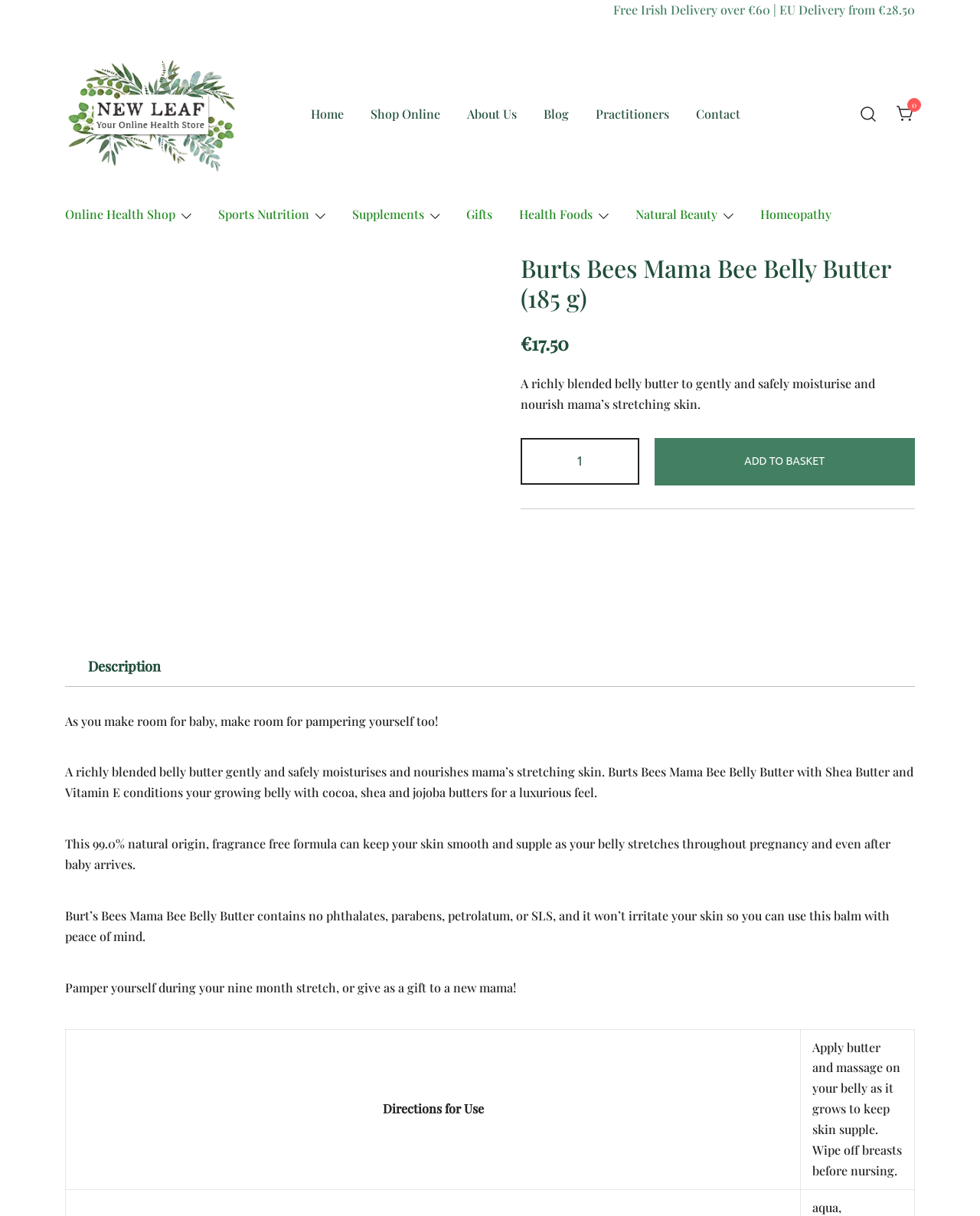What is the quantity of the product?
Refer to the screenshot and deliver a thorough answer to the question presented.

I found the answer by looking at the product title, which includes the quantity '(185 g)'.